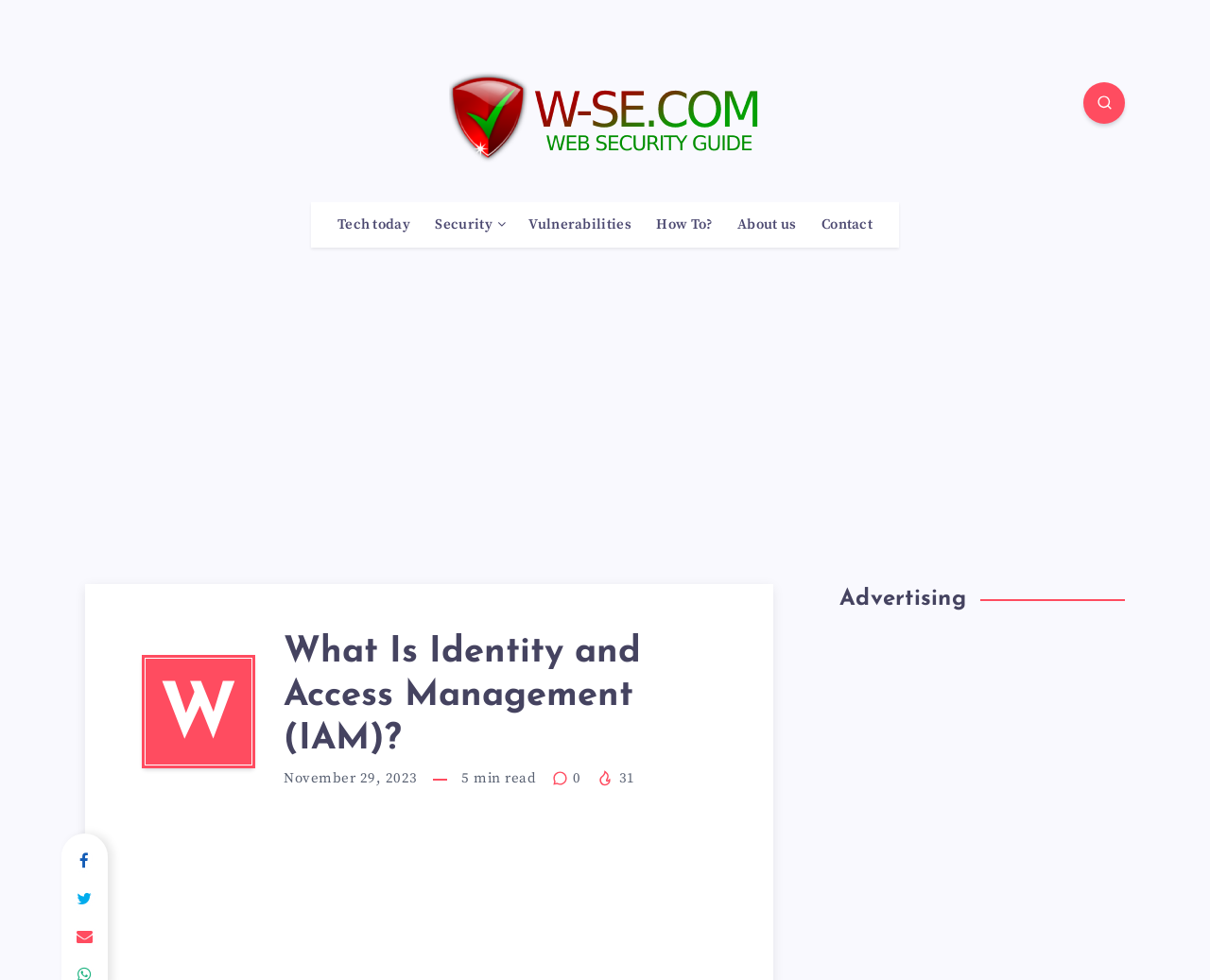Determine the bounding box coordinates of the clickable element necessary to fulfill the instruction: "Read about 'Security'". Provide the coordinates as four float numbers within the 0 to 1 range, i.e., [left, top, right, bottom].

[0.36, 0.22, 0.407, 0.239]